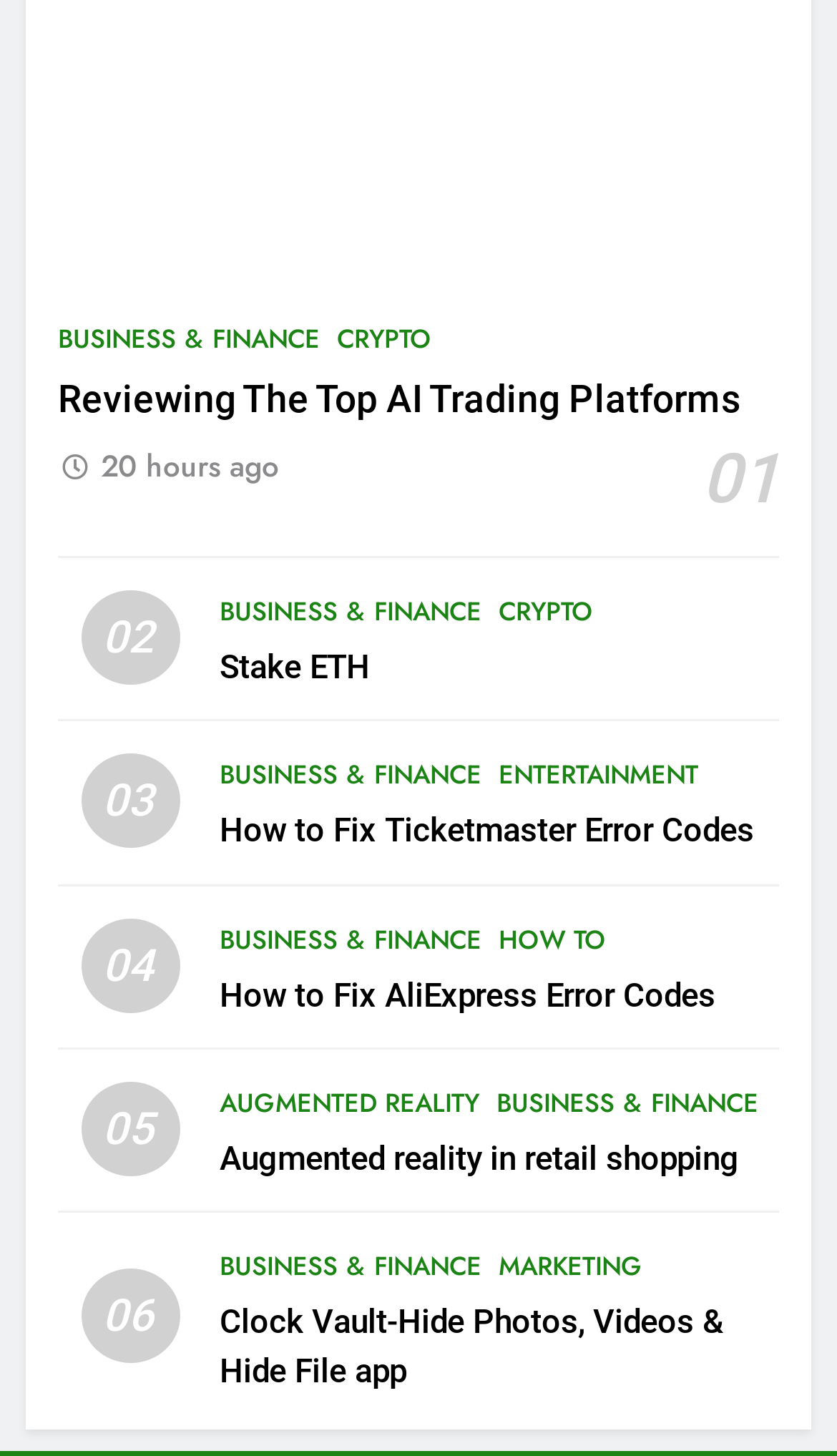Locate the bounding box coordinates of the element to click to perform the following action: 'Visit 'Stake ETH''. The coordinates should be given as four float values between 0 and 1, in the form of [left, top, right, bottom].

[0.262, 0.446, 0.442, 0.472]